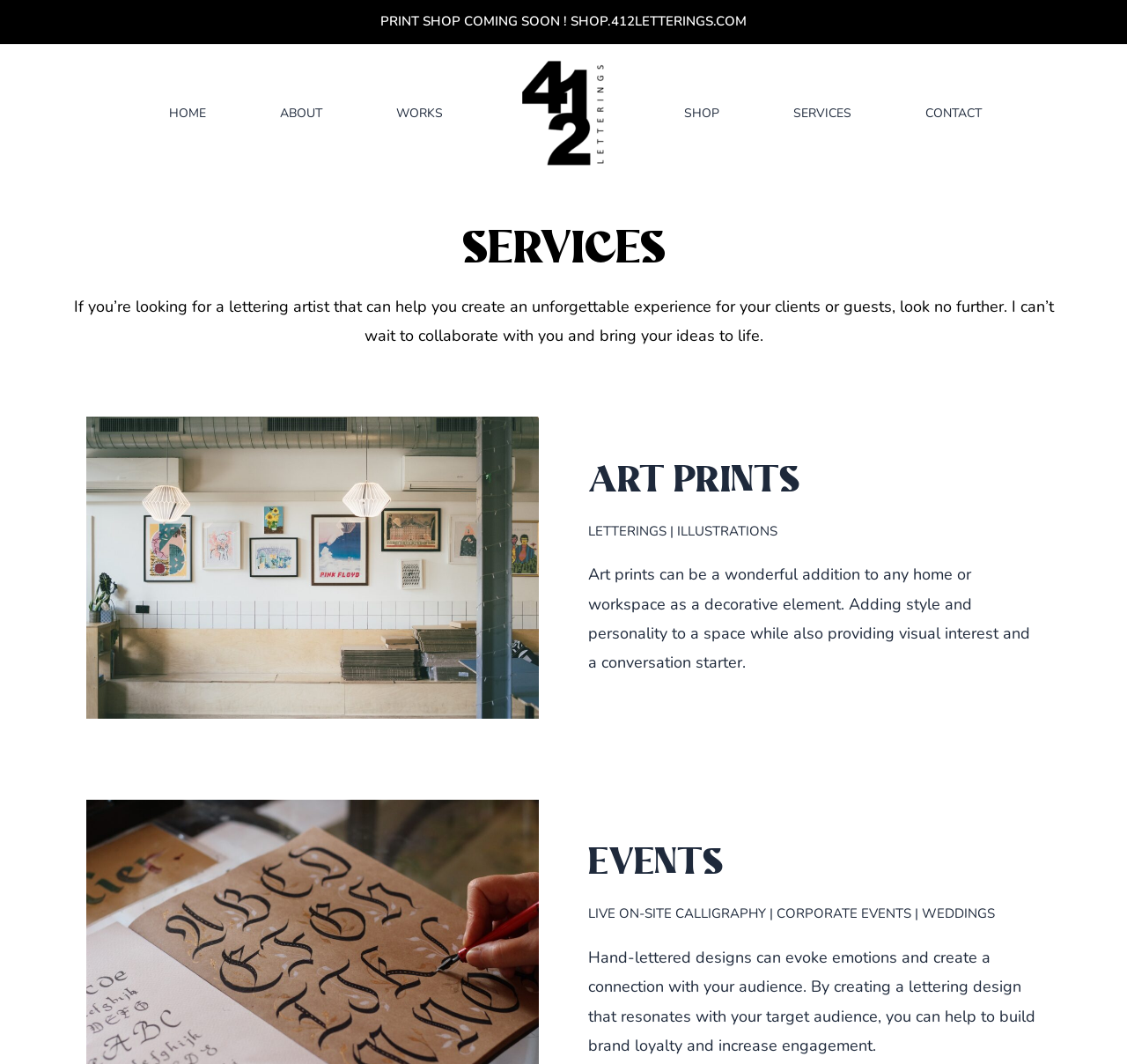Generate a comprehensive description of the webpage content.

The webpage is about the services offered by 412 Letterings, a lettering artist. At the top, there is a prominent announcement "PRINT SHOP COMING SOON! SHOP.412LETTERINGS.COM" in a horizontal layout. Below this, there are two navigation bars with links to different sections of the website, including "HOME", "ABOUT", "WORKS", "SHOP", "SERVICES", and "CONTACT".

On the left side, there is a logo "412 Letterings" with an accompanying image. On the right side, there is a heading "SERVICES" followed by a brief introduction to the services offered, which is about creating unforgettable experiences for clients or guests through lettering art.

Below this introduction, there are three sections: "ART PRINTS", "LETTERINGS | ILLUSTRATIONS", and "EVENTS". Each section has a heading and a brief description. The "ART PRINTS" section describes how art prints can add style and personality to a space. The "LETTERINGS | ILLUSTRATIONS" section is not described in detail. The "EVENTS" section describes how hand-lettered designs can evoke emotions and create a connection with the audience, particularly in corporate events and weddings.

Overall, the webpage is organized into clear sections, with headings and brief descriptions that provide an overview of the services offered by 412 Letterings.